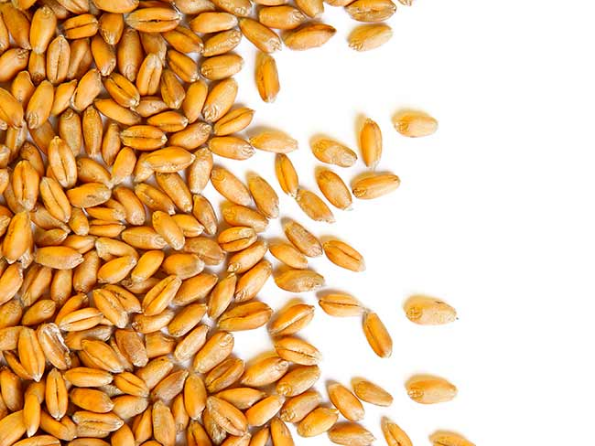Summarize the image with a detailed description that highlights all prominent details.

This image showcases a generous scattering of golden-brown wheat berries against a clean white background. The wheat berries, small and oval-shaped, are displayed in various positions, highlighting their natural texture and color. This visually appealing arrangement conveys the wholesome nature of this ancient grain, which is a key ingredient in the featured recipe for "Wheat Berry Salad with Red Fruit." This dish is not only nutritious but also emphasizes the versatility of wheat berries in healthy cooking.